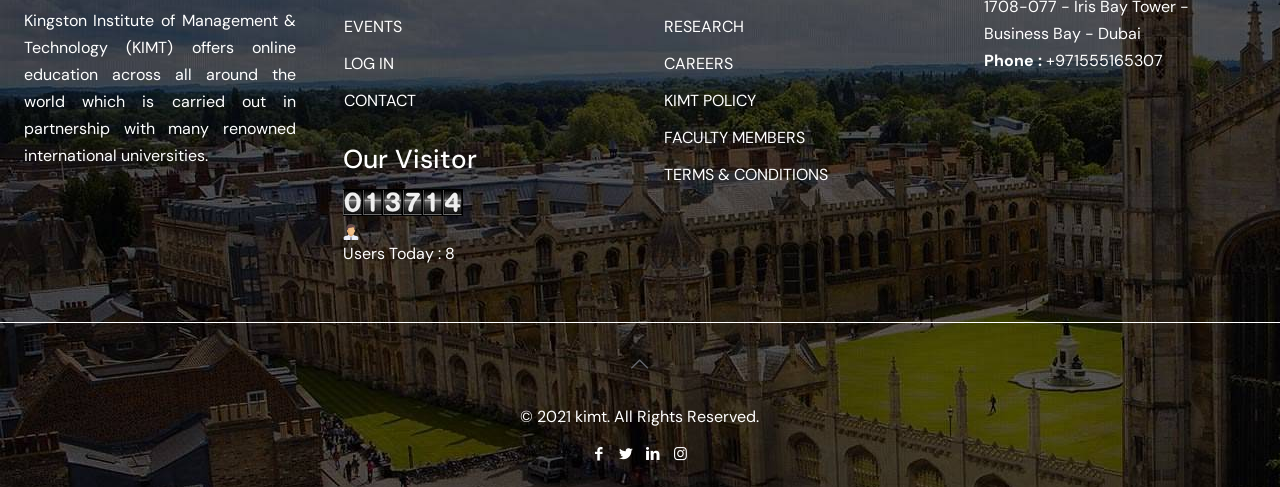Please identify the bounding box coordinates of the element's region that I should click in order to complete the following instruction: "Check phone number". The bounding box coordinates consist of four float numbers between 0 and 1, i.e., [left, top, right, bottom].

[0.769, 0.103, 0.814, 0.146]